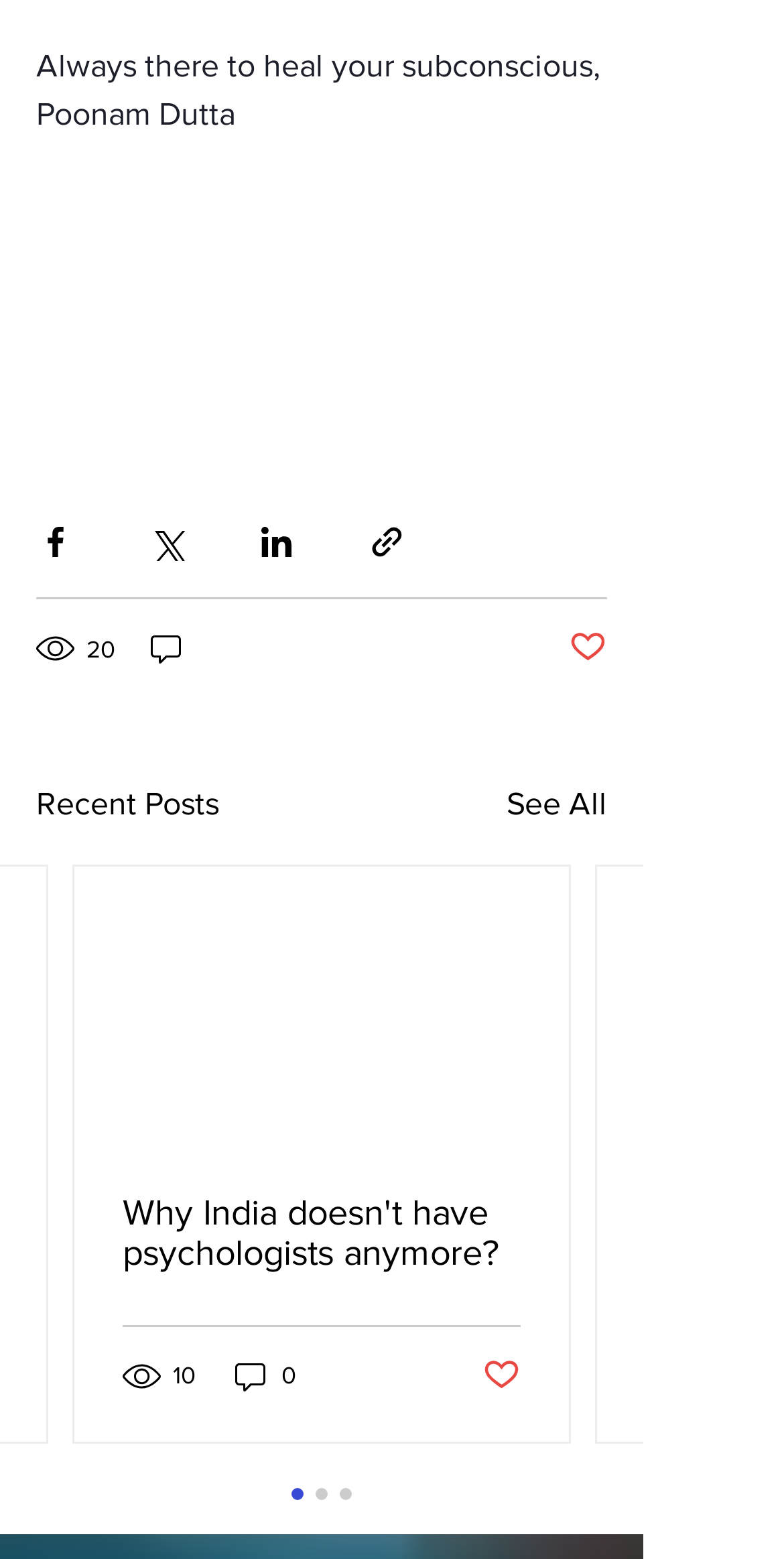What is the name of the author?
Based on the image, answer the question with as much detail as possible.

The author's name is mentioned at the top of the webpage, right below the phrase 'Always there to heal your subconscious,'.